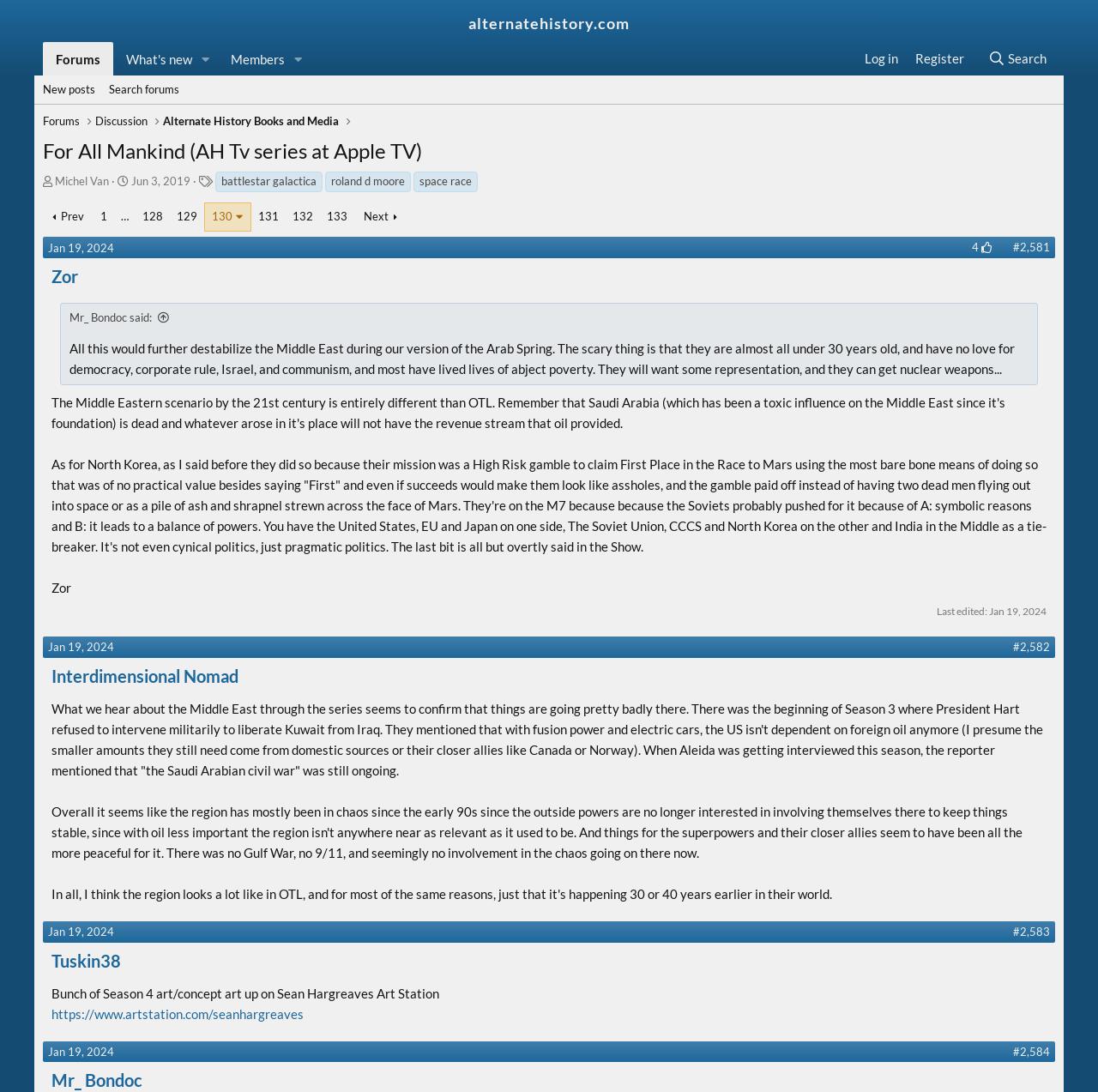Please give a succinct answer to the question in one word or phrase:
How many articles are on this webpage?

4